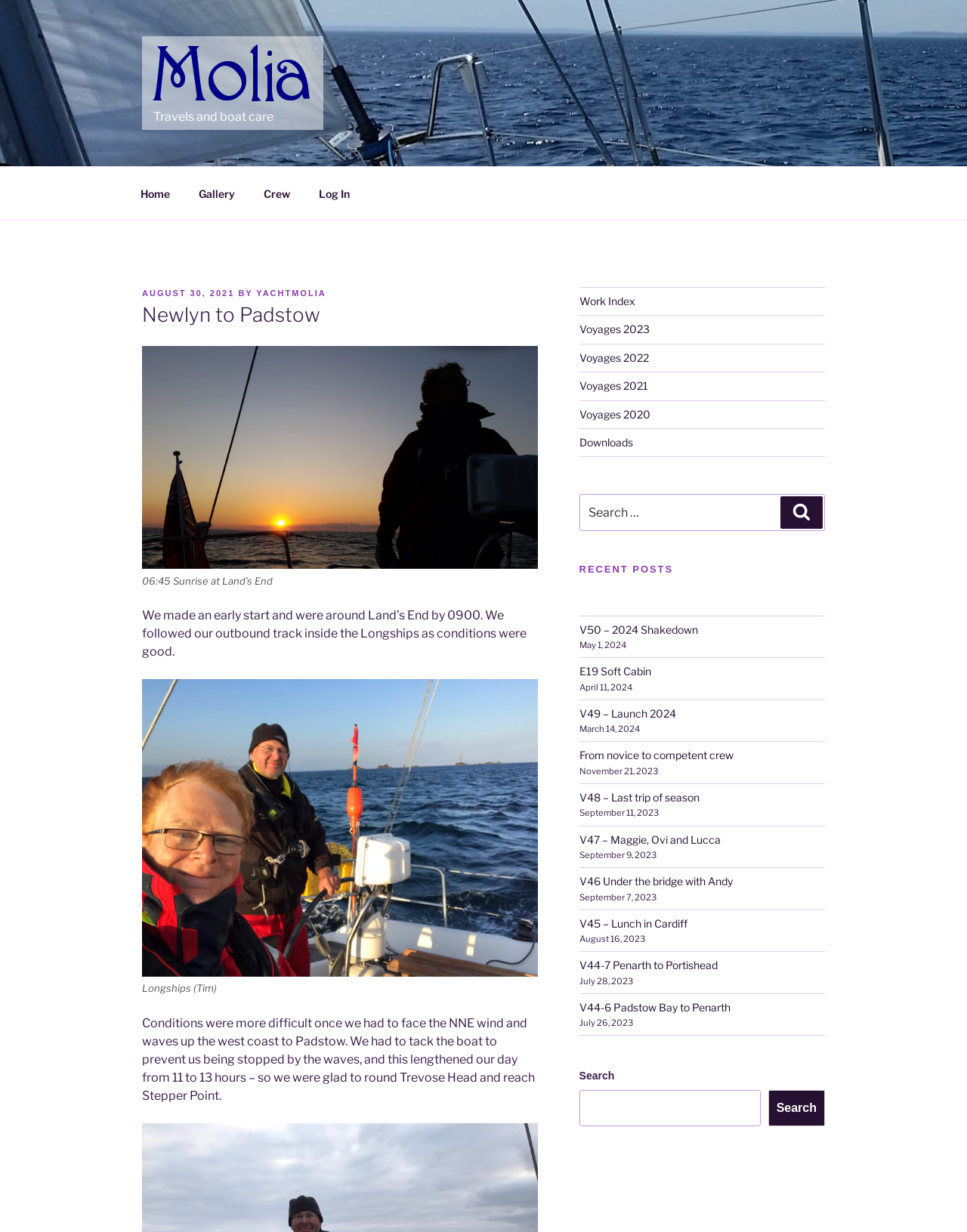What is the purpose of the 'Search for:' box?
Using the information from the image, provide a comprehensive answer to the question.

The 'Search for:' box is located in the 'Blog Sidebar' section of the webpage, and it is accompanied by a search button. This suggests that the purpose of the box is to allow users to search for specific posts or content on the blog.